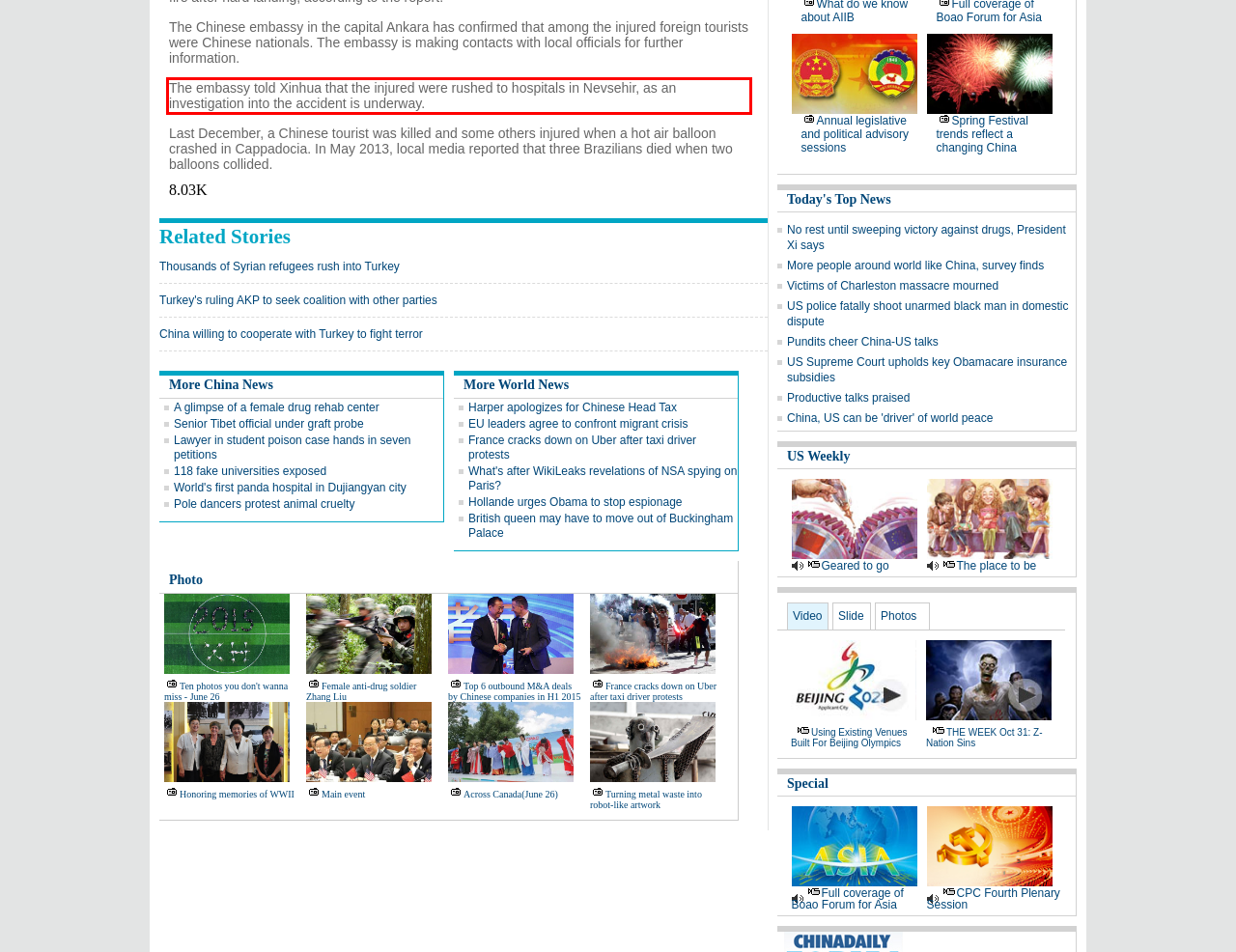You have a screenshot of a webpage with a red bounding box. Identify and extract the text content located inside the red bounding box.

The embassy told Xinhua that the injured were rushed to hospitals in Nevsehir, as an investigation into the accident is underway.